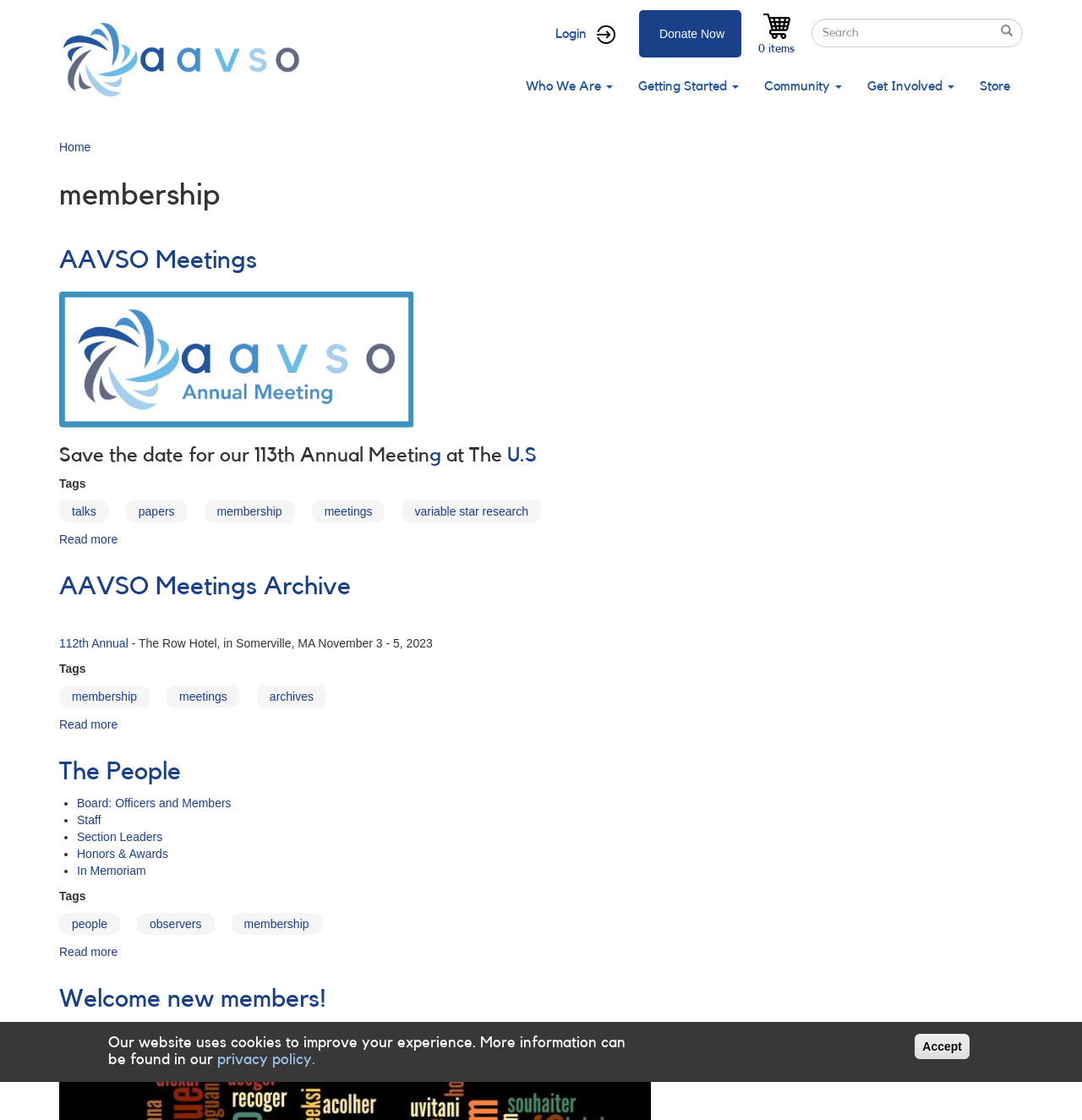Find the bounding box coordinates of the element's region that should be clicked in order to follow the given instruction: "Search for something". The coordinates should consist of four float numbers between 0 and 1, i.e., [left, top, right, bottom].

[0.75, 0.017, 0.945, 0.042]